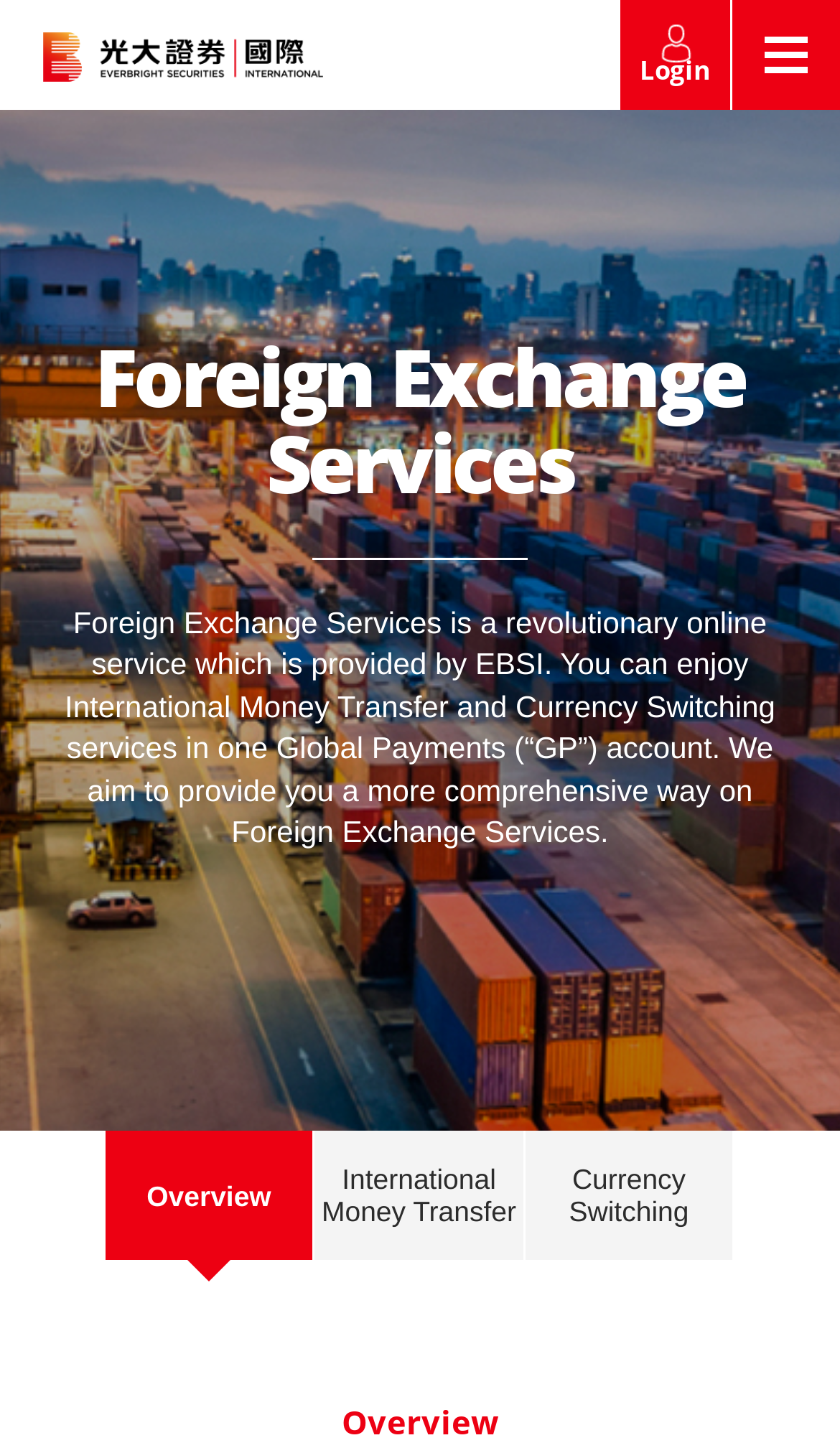Extract the bounding box coordinates of the UI element described by: "Market Calendar". The coordinates should include four float numbers ranging from 0 to 1, e.g., [left, top, right, bottom].

[0.0, 0.537, 1.0, 0.628]